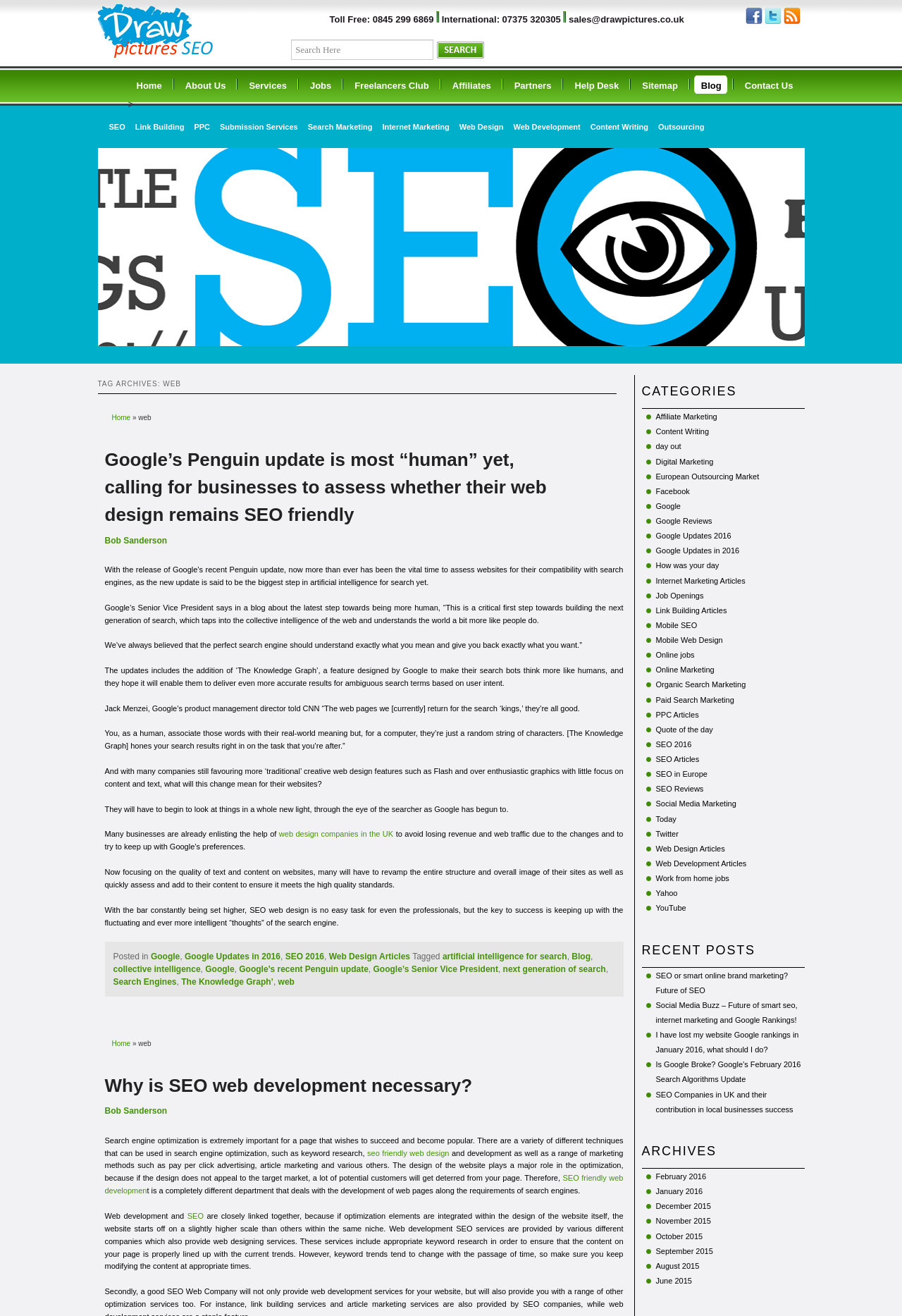What is the phone number for international calls?
Look at the screenshot and respond with one word or a short phrase.

07375 320305